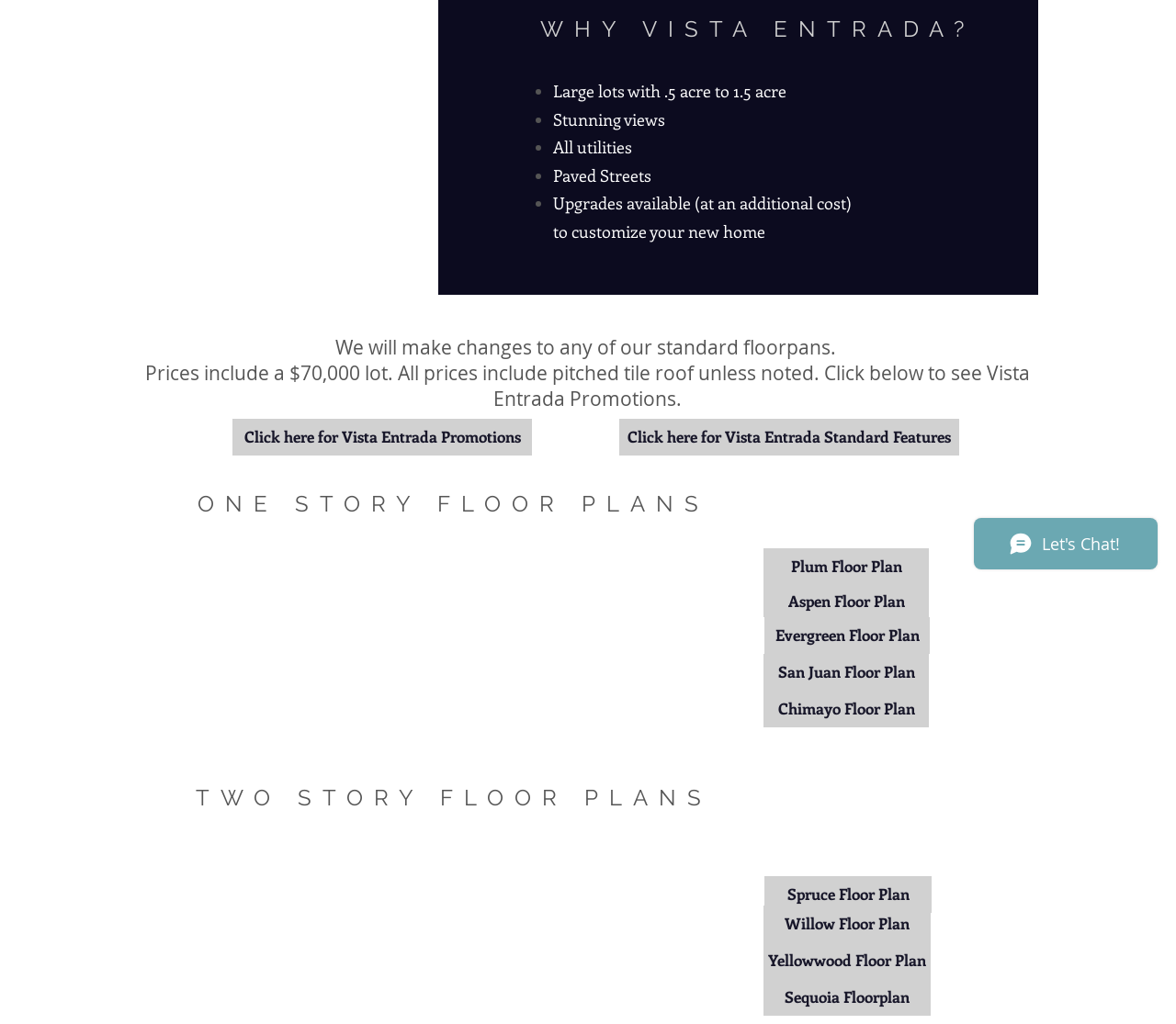Find the bounding box of the web element that fits this description: "San Juan Floor Plan".

[0.649, 0.639, 0.79, 0.674]